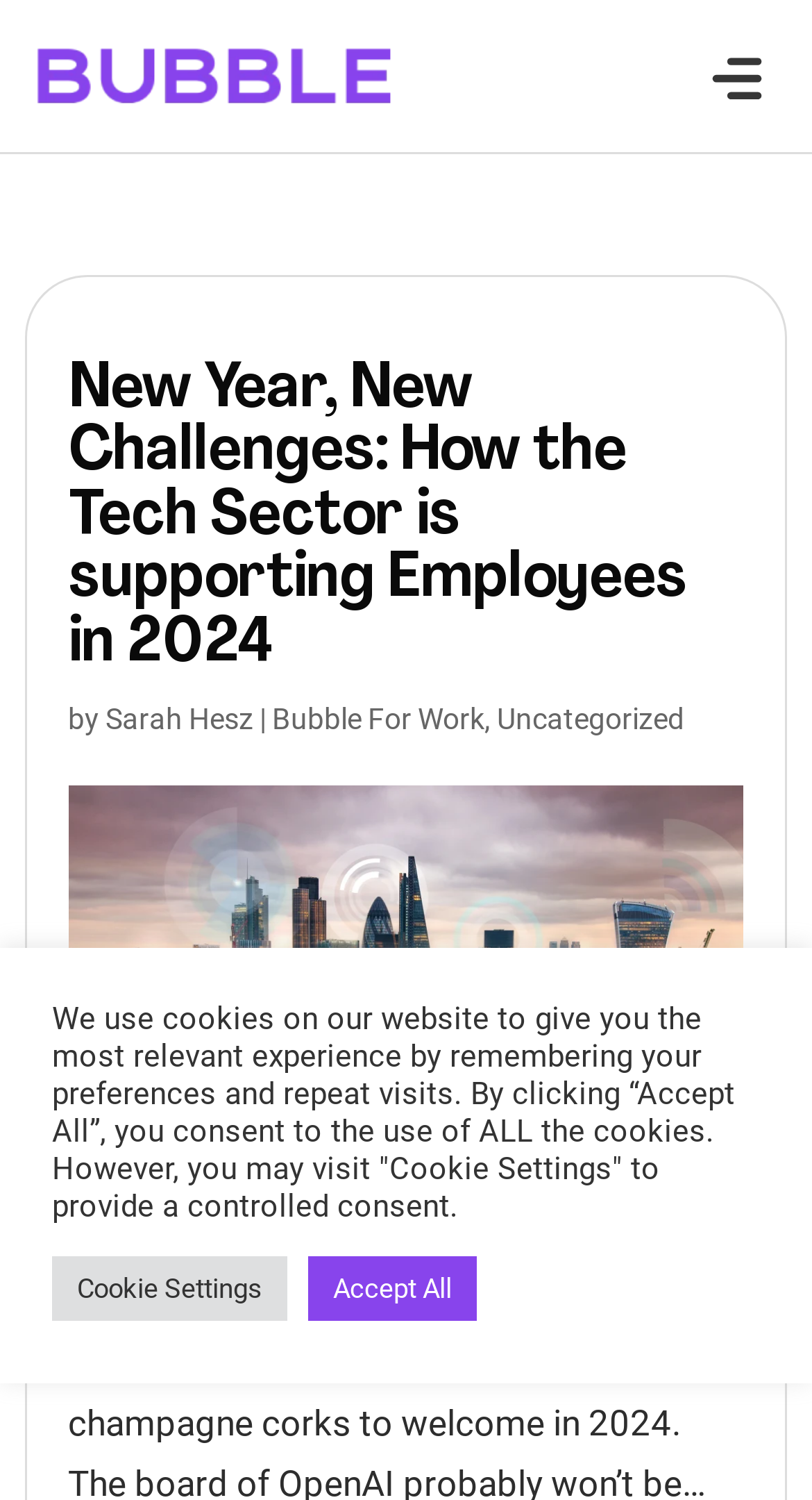Generate a thorough description of the webpage.

The webpage is an article titled "New Year, New Challenges: How The Tech Sector Is Supporting Employees In 2024". At the top, there is a link on the left side, taking up about a third of the width. Below this, the title of the article is displayed prominently, spanning almost the entire width of the page. 

The author's information is displayed below the title, with the text "by" followed by the author's name, "Sarah Hesz", which is a link. This is separated from the title by a short vertical gap. Next to the author's name is a link to "Bubble For Work", followed by a comma, and then a link to "Uncategorized". 

Further down the page, there is a notice about cookies, which takes up about a quarter of the page's height. This notice is centered horizontally and is positioned near the bottom of the page. Below this notice, there are two buttons, "Cookie Settings" and "Accept All", which are aligned horizontally and centered on the page.